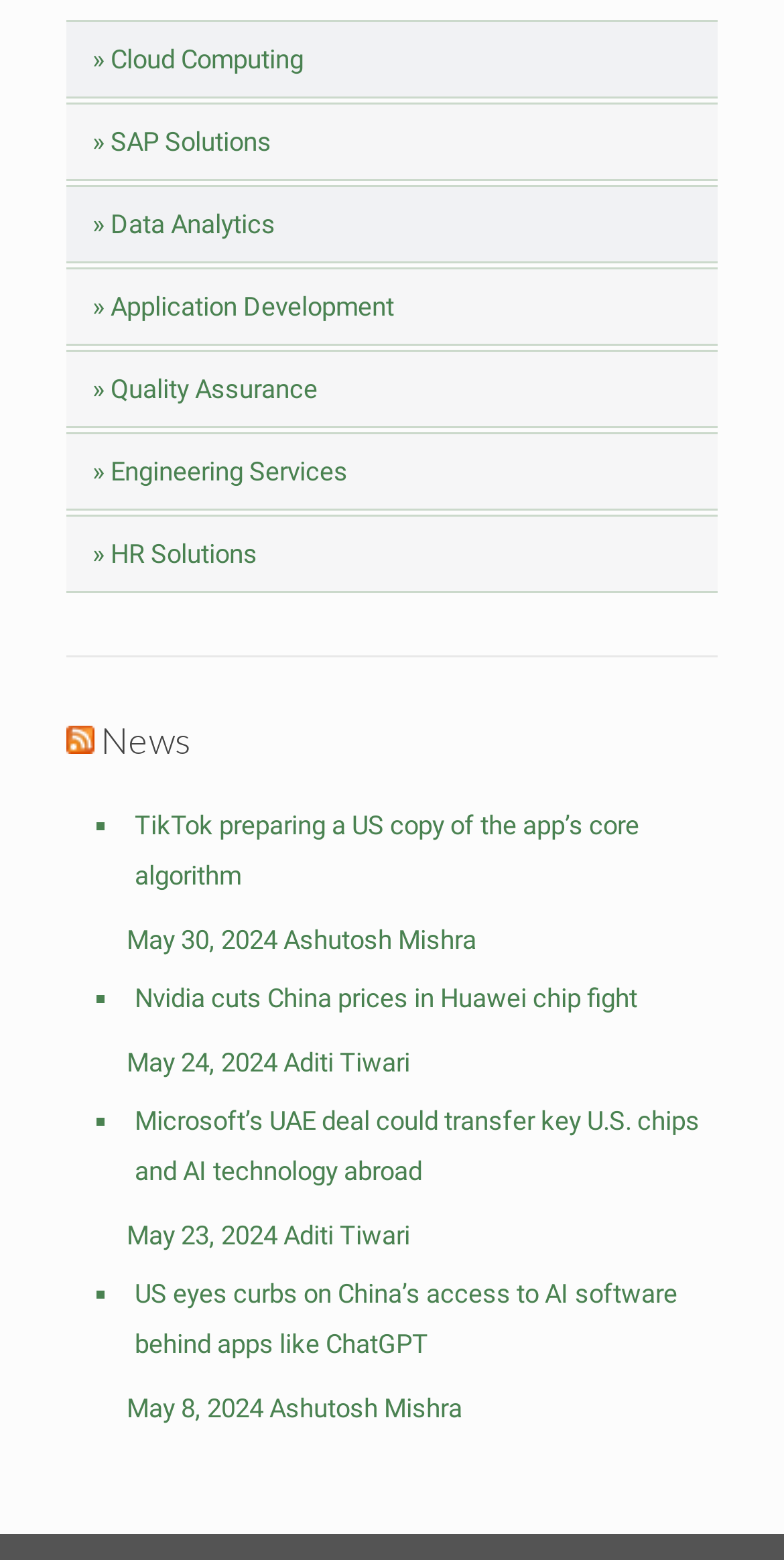Answer the following query with a single word or phrase:
What is the first link in the top navigation menu?

Cloud Computing